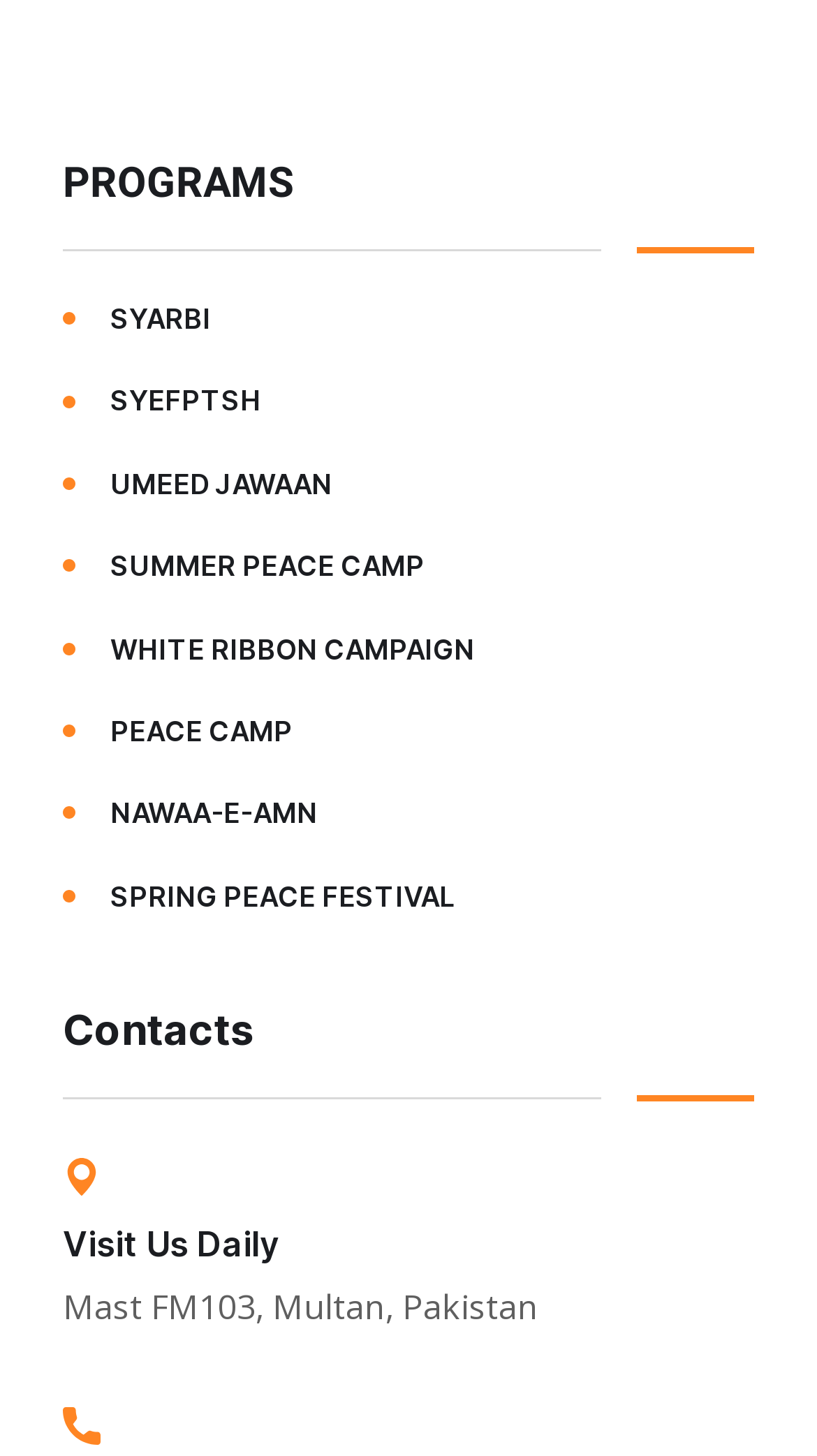How many links are on the webpage?
Using the image as a reference, give a one-word or short phrase answer.

9